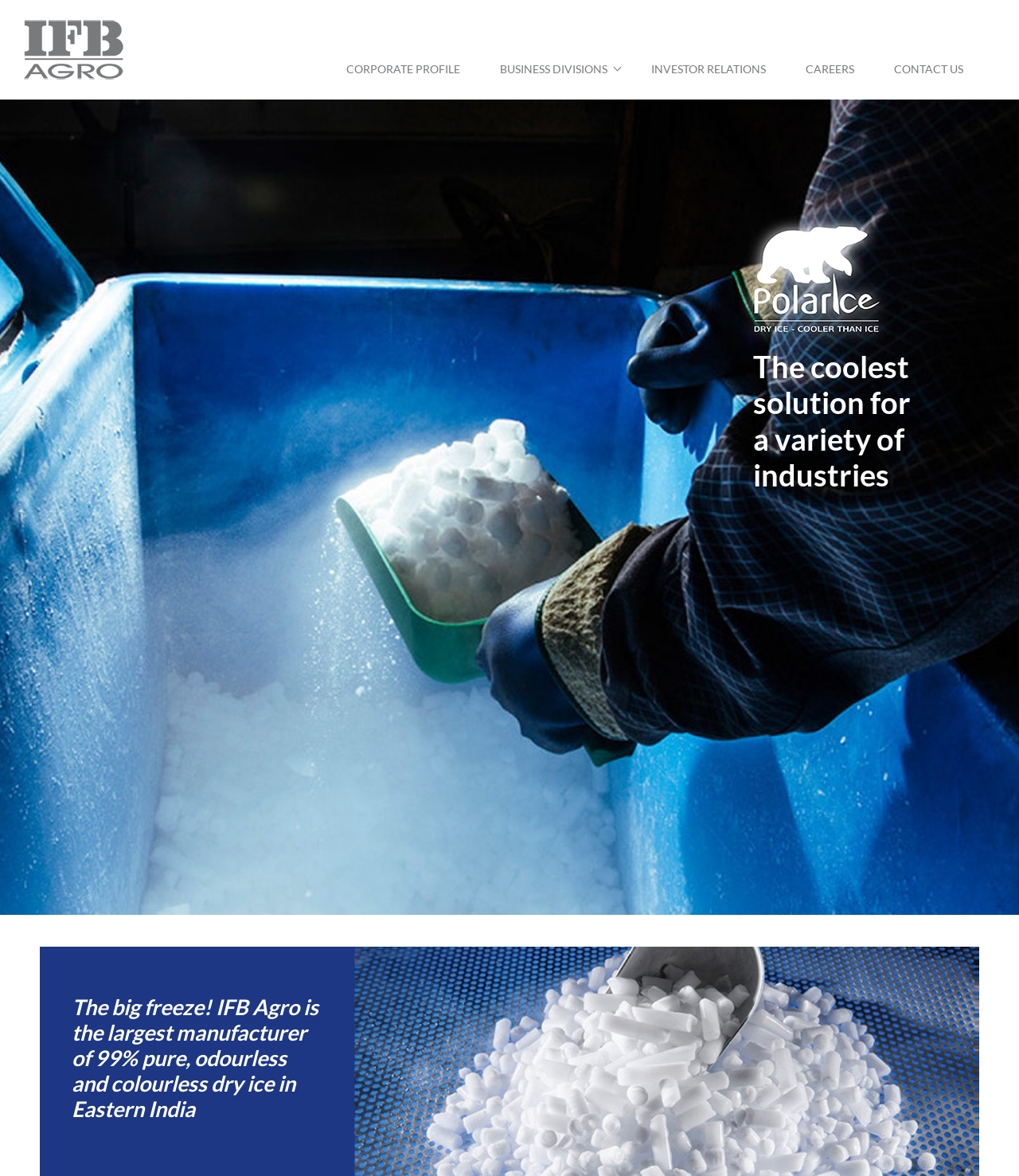What is the region where IFB Agro is the largest manufacturer of dry ice?
Based on the screenshot, provide your answer in one word or phrase.

Eastern India